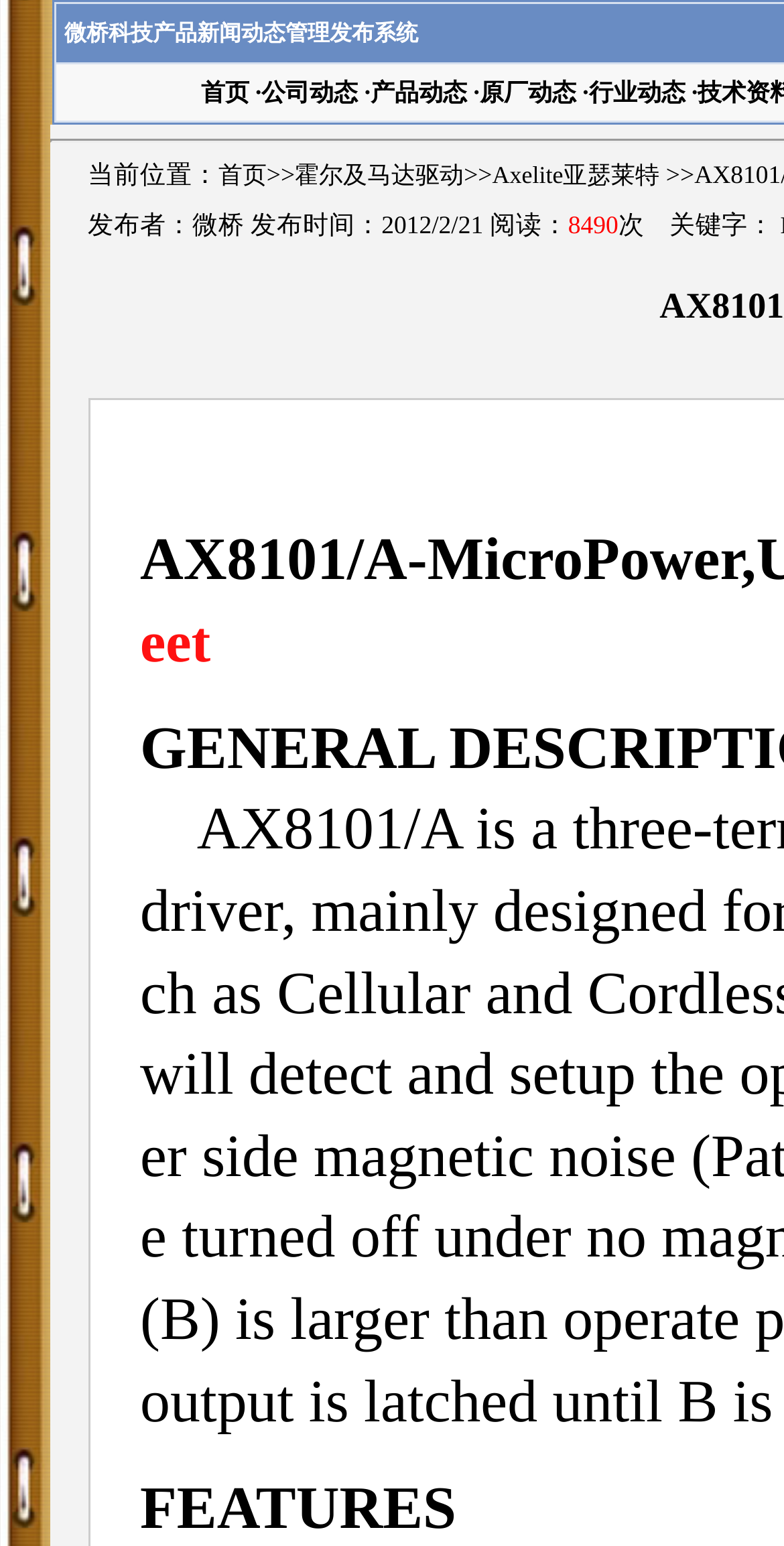Identify the bounding box coordinates of the region that should be clicked to execute the following instruction: "check industry news".

[0.751, 0.05, 0.874, 0.068]